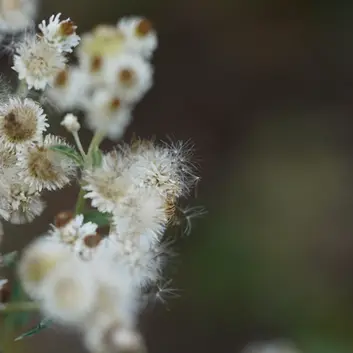Please examine the image and answer the question with a detailed explanation:
Why is this plant popular among gardeners?

The caption states that the Pearly Everlasting plant is noted for its ease of growth and adaptability, making it a popular choice for gardeners looking to add a touch of elegance to their landscapes.